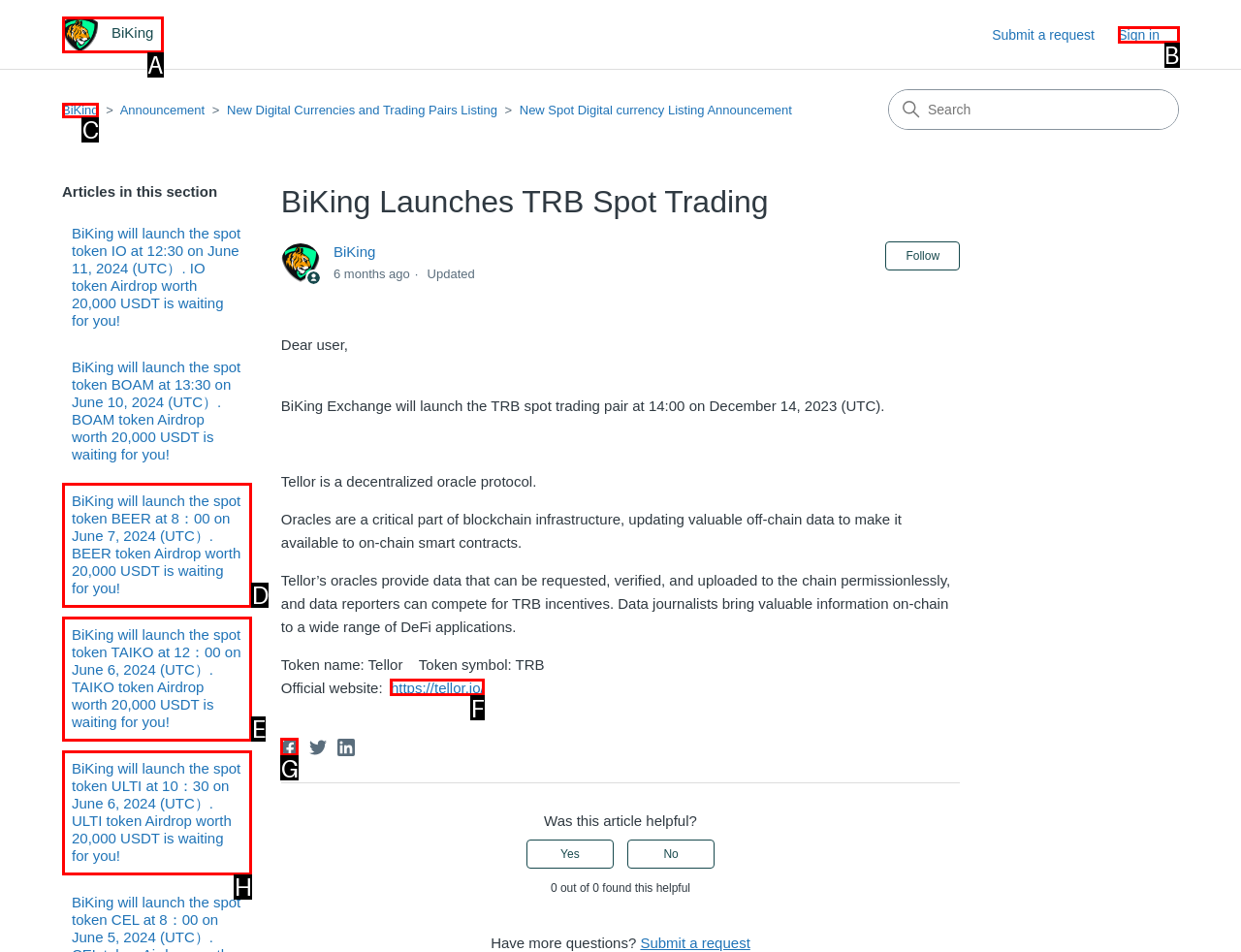Determine which element should be clicked for this task: Click on the 'Facebook' link
Answer with the letter of the selected option.

None